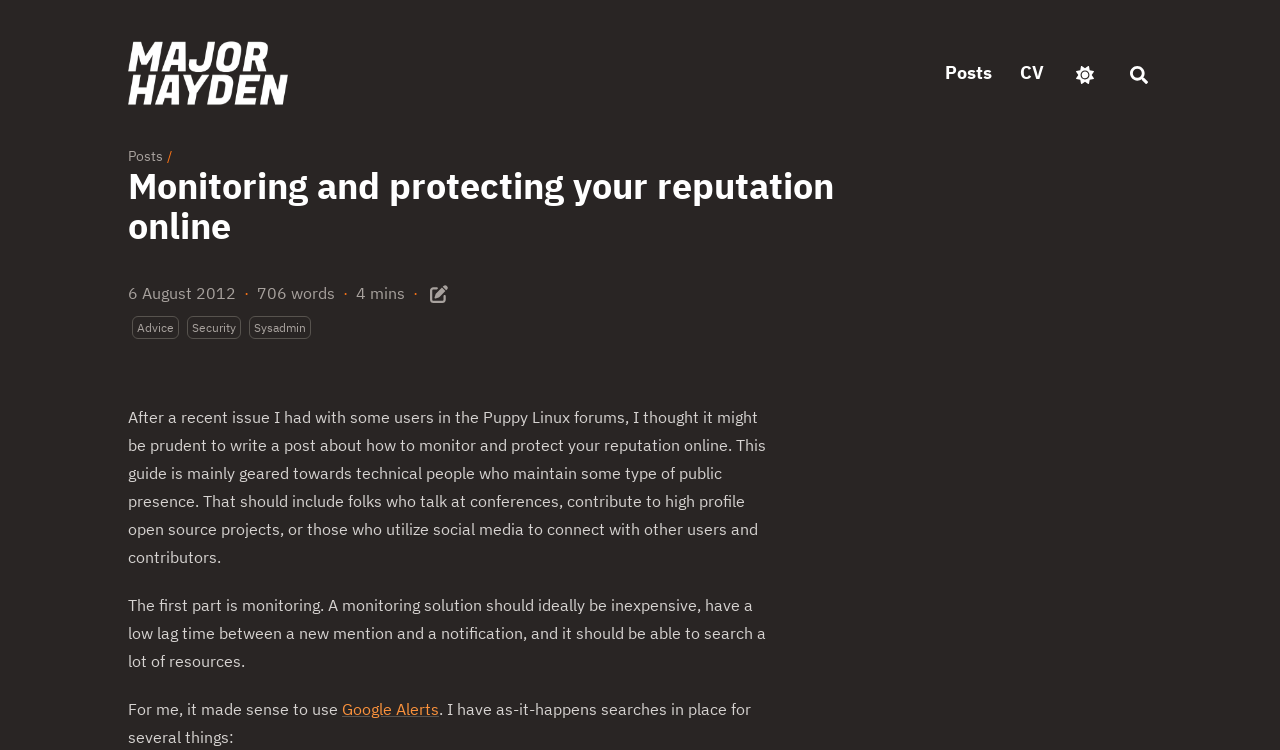Can you find the bounding box coordinates for the element that needs to be clicked to execute this instruction: "search for something"? The coordinates should be given as four float numbers between 0 and 1, i.e., [left, top, right, bottom].

[0.88, 0.079, 0.9, 0.116]